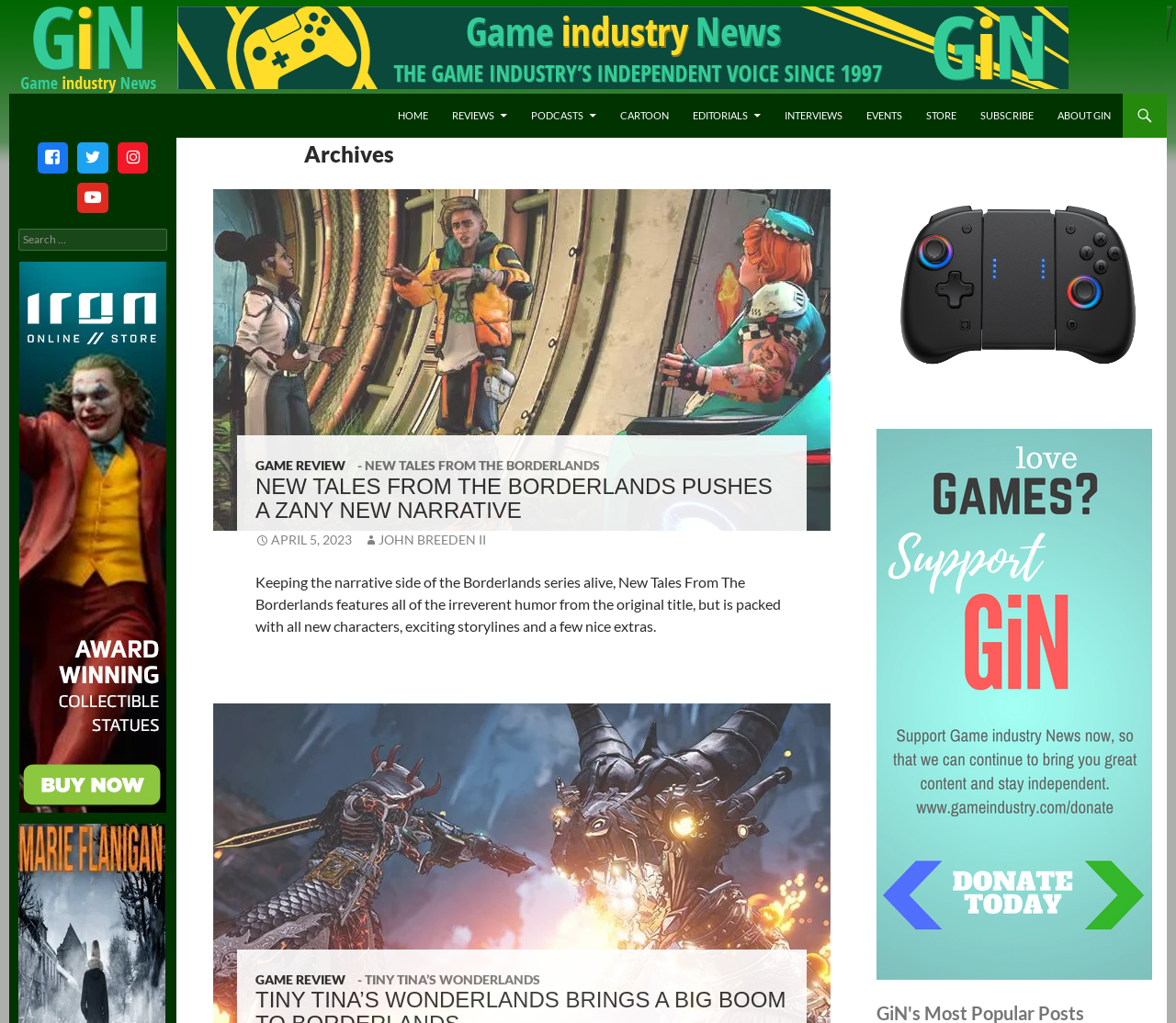What is the title of the webpage?
Relying on the image, give a concise answer in one word or a brief phrase.

Gearbox Software Archives - Game Industry News